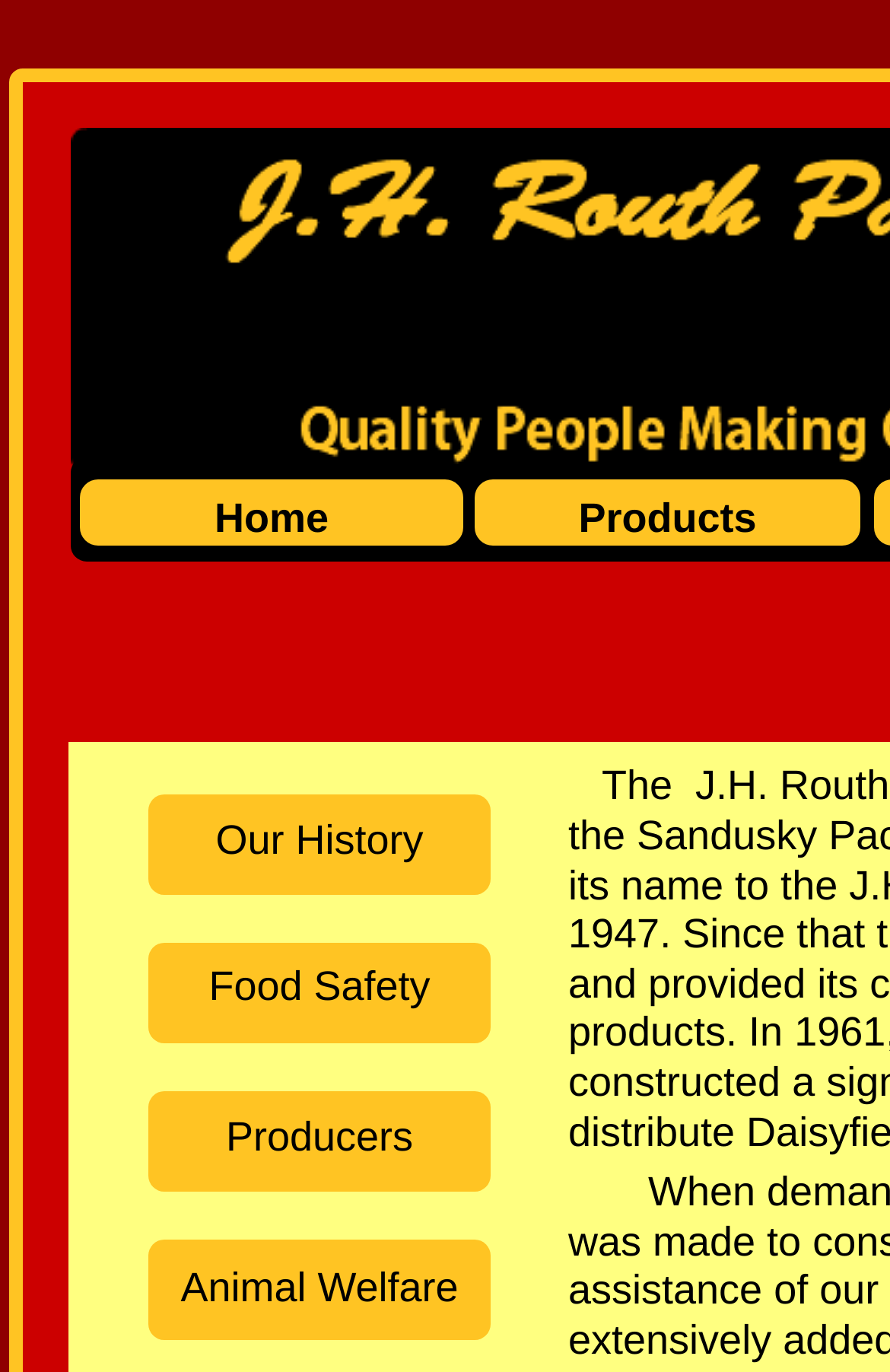Provide your answer in a single word or phrase: 
Are the links on the page aligned horizontally?

No